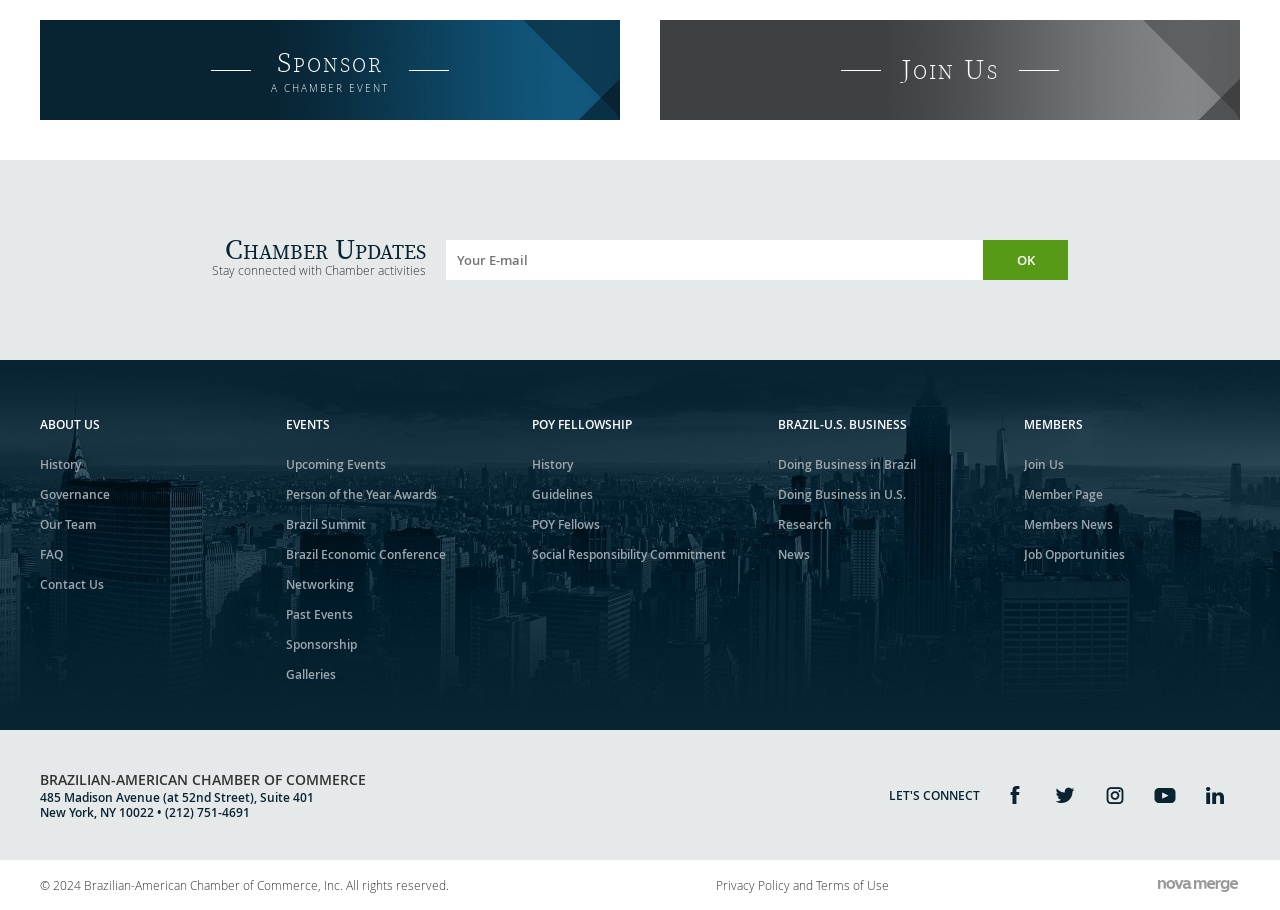Answer the question below in one word or phrase:
How many social media links are there at the bottom?

5